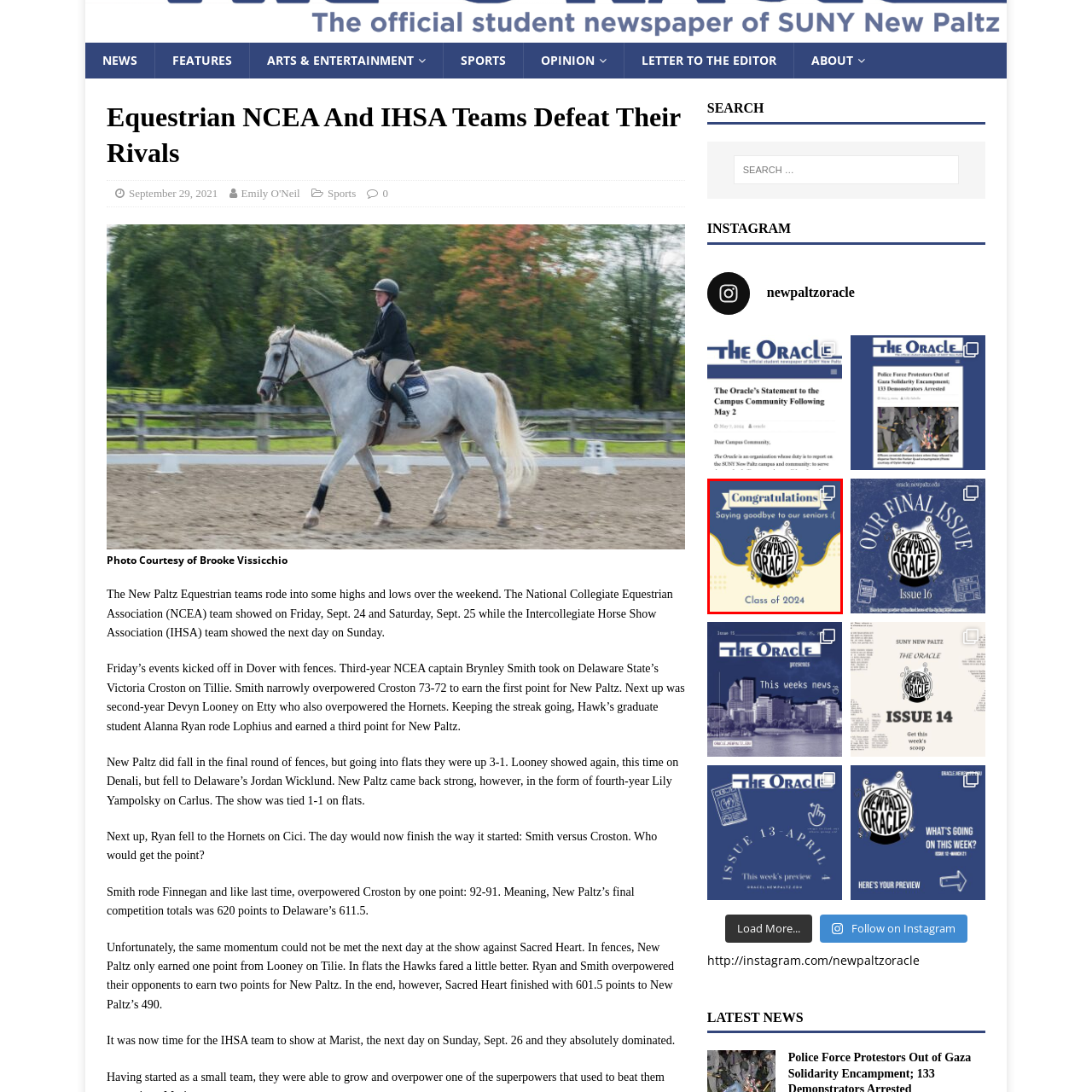Pay special attention to the segment of the image inside the red box and offer a detailed answer to the question that follows, based on what you see: What is the occasion being celebrated?

The image is celebrating the graduation of seniors from 'The New Paltz Oracle', as evident from the congratulatory message and the heartfelt note expressing sadness at their departure.